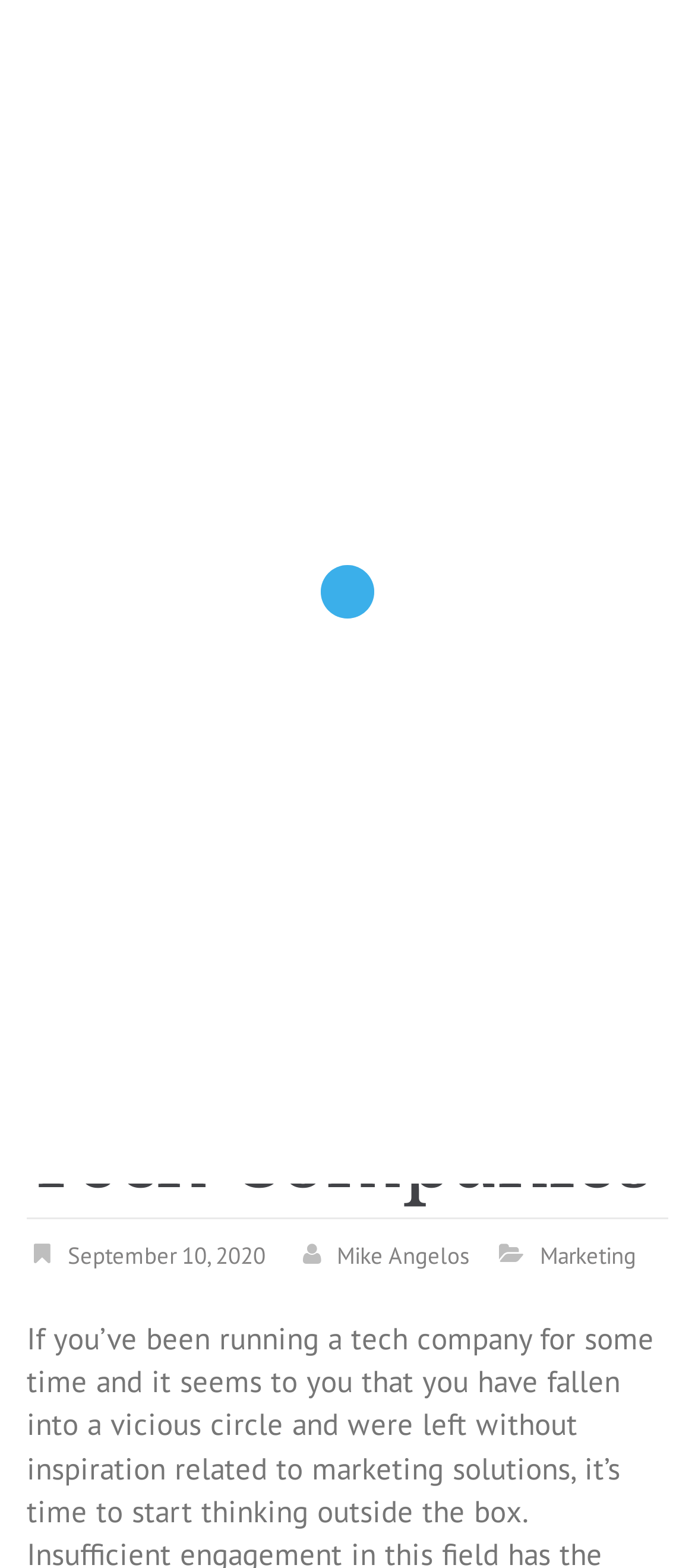When was the article published?
Please provide a single word or phrase as your answer based on the screenshot.

September 10, 2020